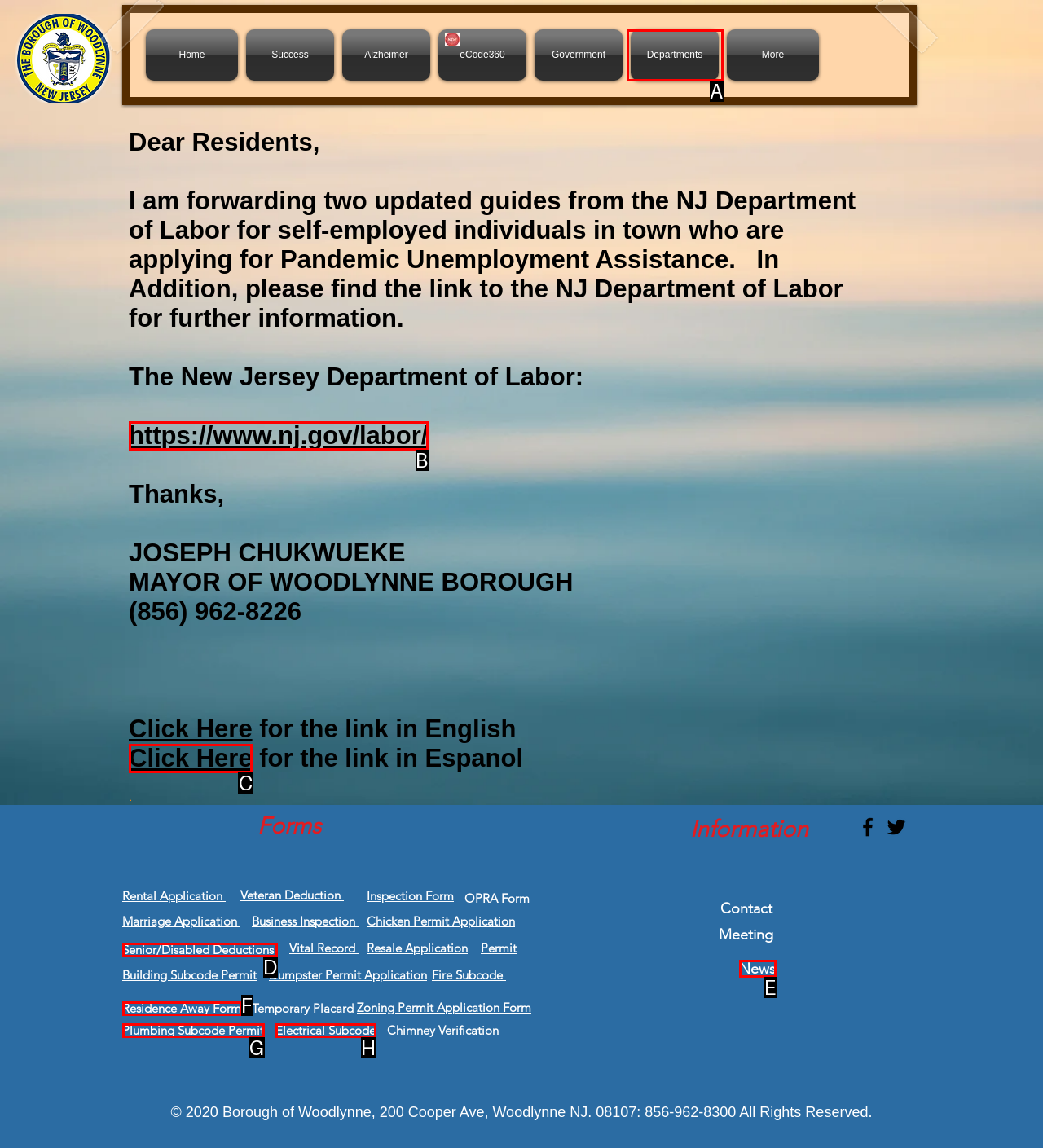Based on the element description: Click Here, choose the HTML element that matches best. Provide the letter of your selected option.

C